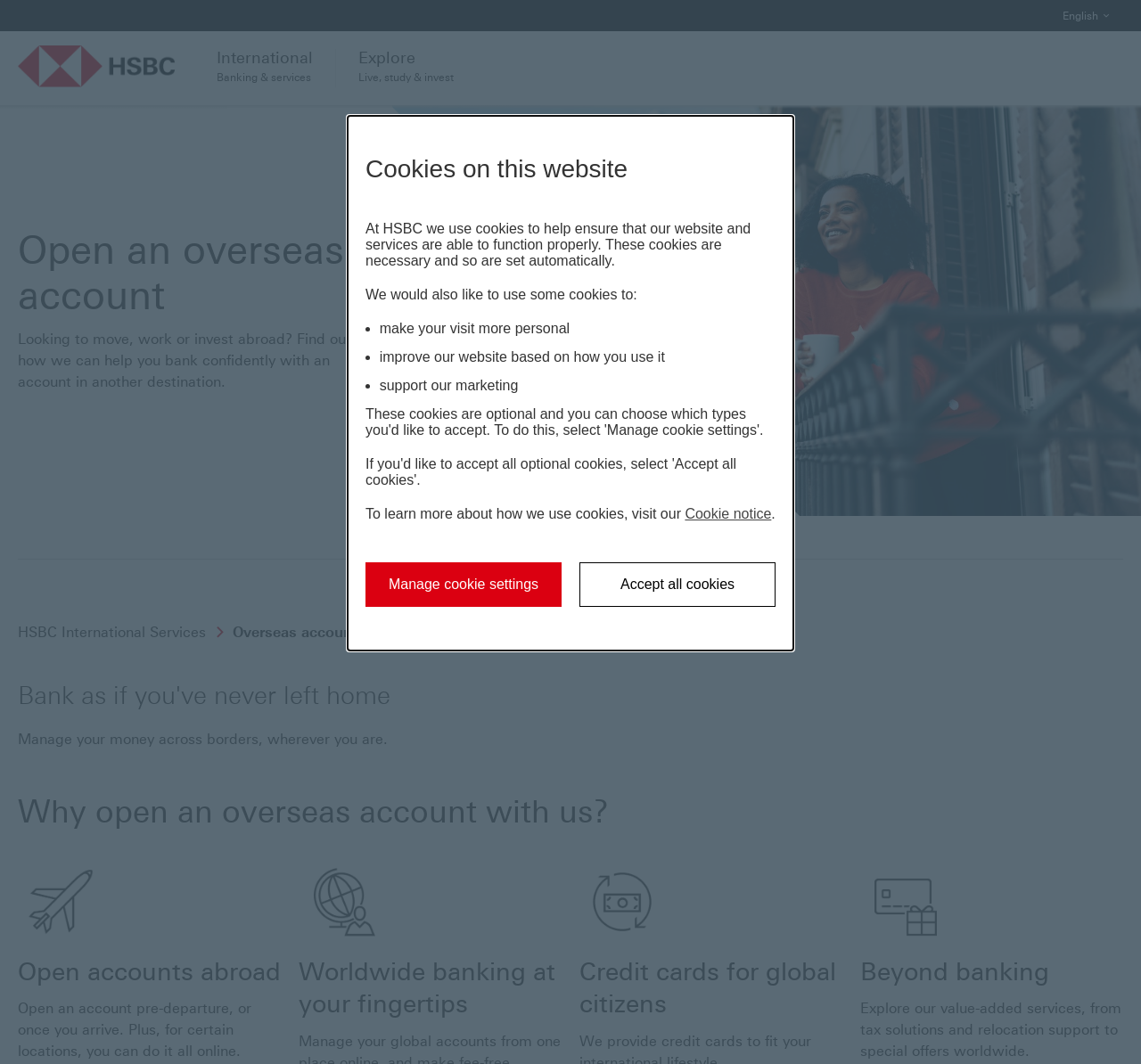Use a single word or phrase to answer the following:
What is the purpose of the 'Manage cookie settings' button?

To customize cookie settings